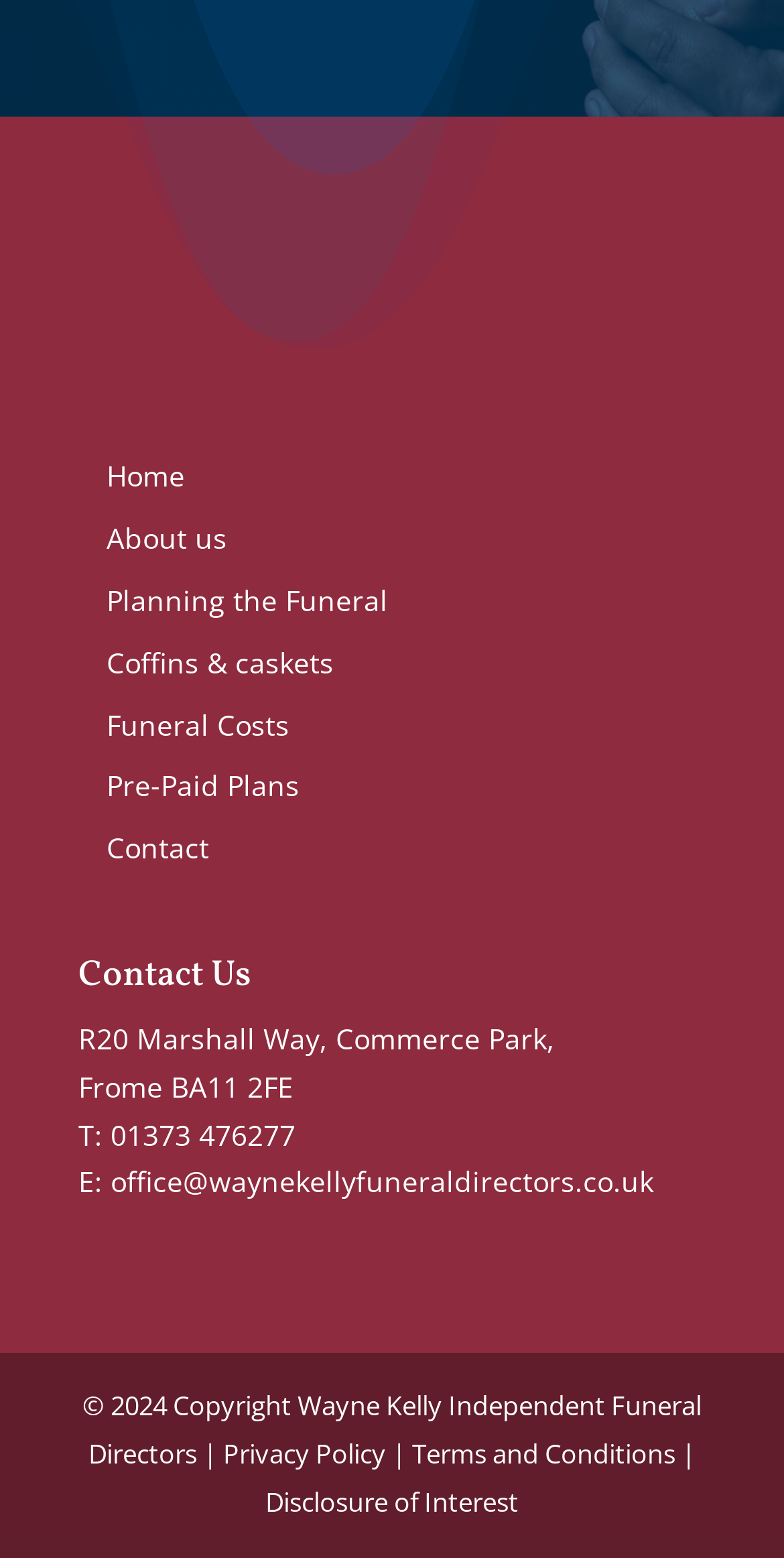With reference to the image, please provide a detailed answer to the following question: What year is the copyright of the website?

The copyright year of the website can be found at the bottom of the page, which states '© 2024 Copyright Wayne Kelly Independent Funeral Directors'.